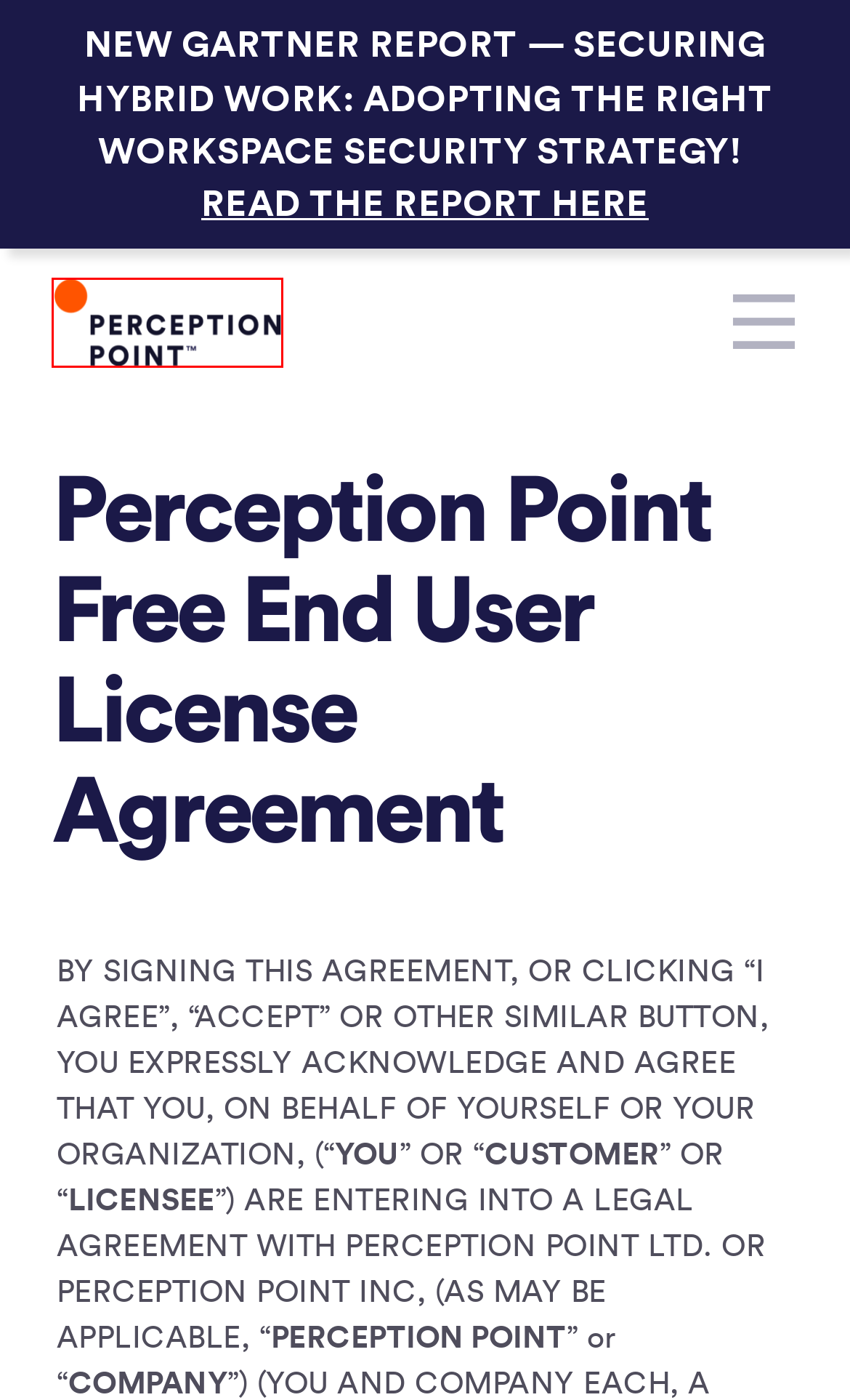You are looking at a webpage screenshot with a red bounding box around an element. Pick the description that best matches the new webpage after interacting with the element in the red bounding box. The possible descriptions are:
A. Cybersecurity Glossary | Perception Point
B. SE Labs Names Perception Point Best Email Security Solution
C. Perception Point: Cybersecurity for the Modern Workspace
D. 2023 Gartner Market Guide for Email Security
E. Securing Hybrid Work: Adopting the Right Workspace Security Strategy
F. Book a Demo - Perception Point
G. Service Levels and Support Description - Perception Point
H. Data Protection Agreement - Perception Point

C